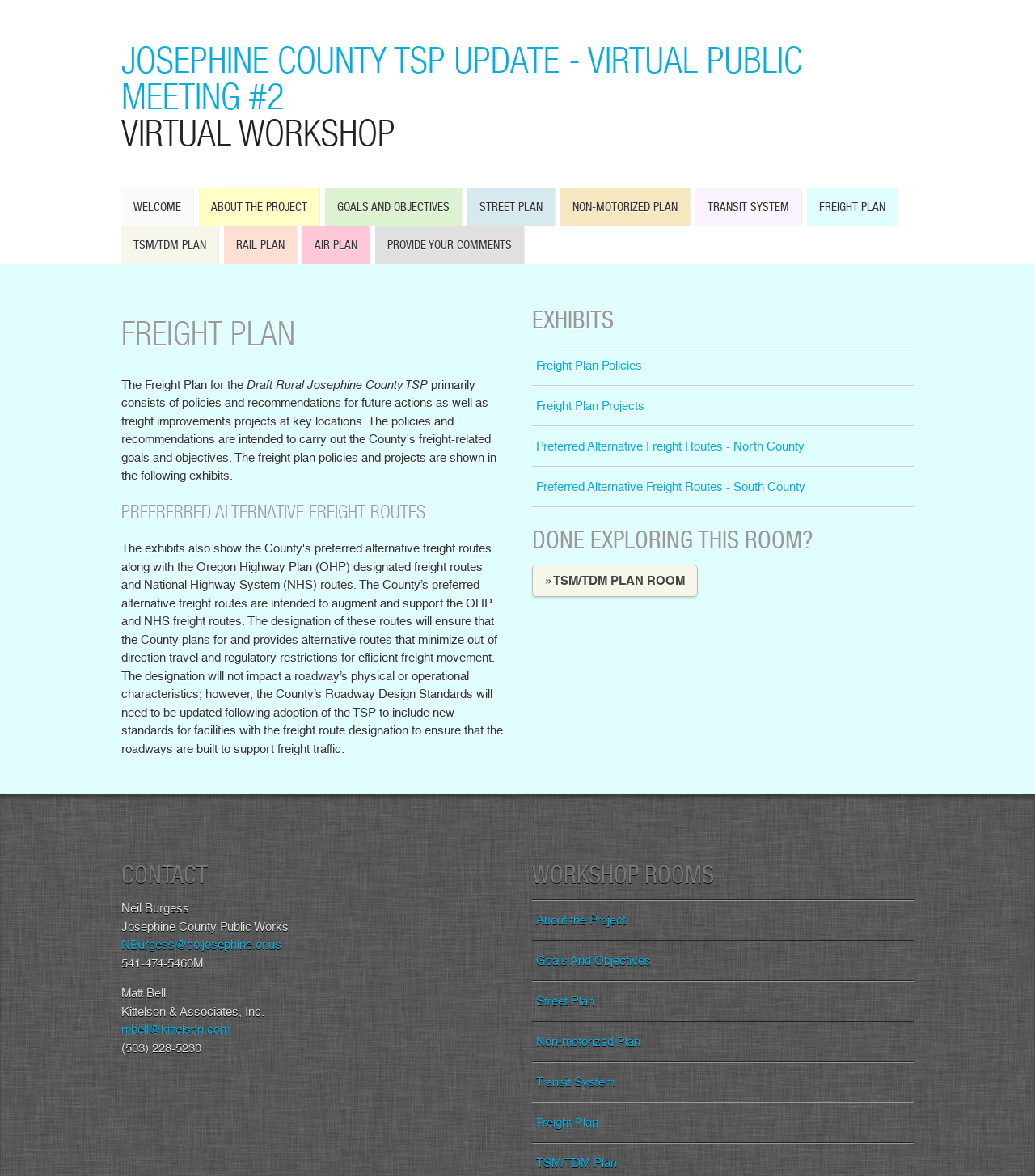Bounding box coordinates are specified in the format (top-left x, top-left y, bottom-right x, bottom-right y). All values are floating point numbers bounded between 0 and 1. Please provide the bounding box coordinate of the region this sentence describes: About the Project

[0.514, 0.766, 0.883, 0.8]